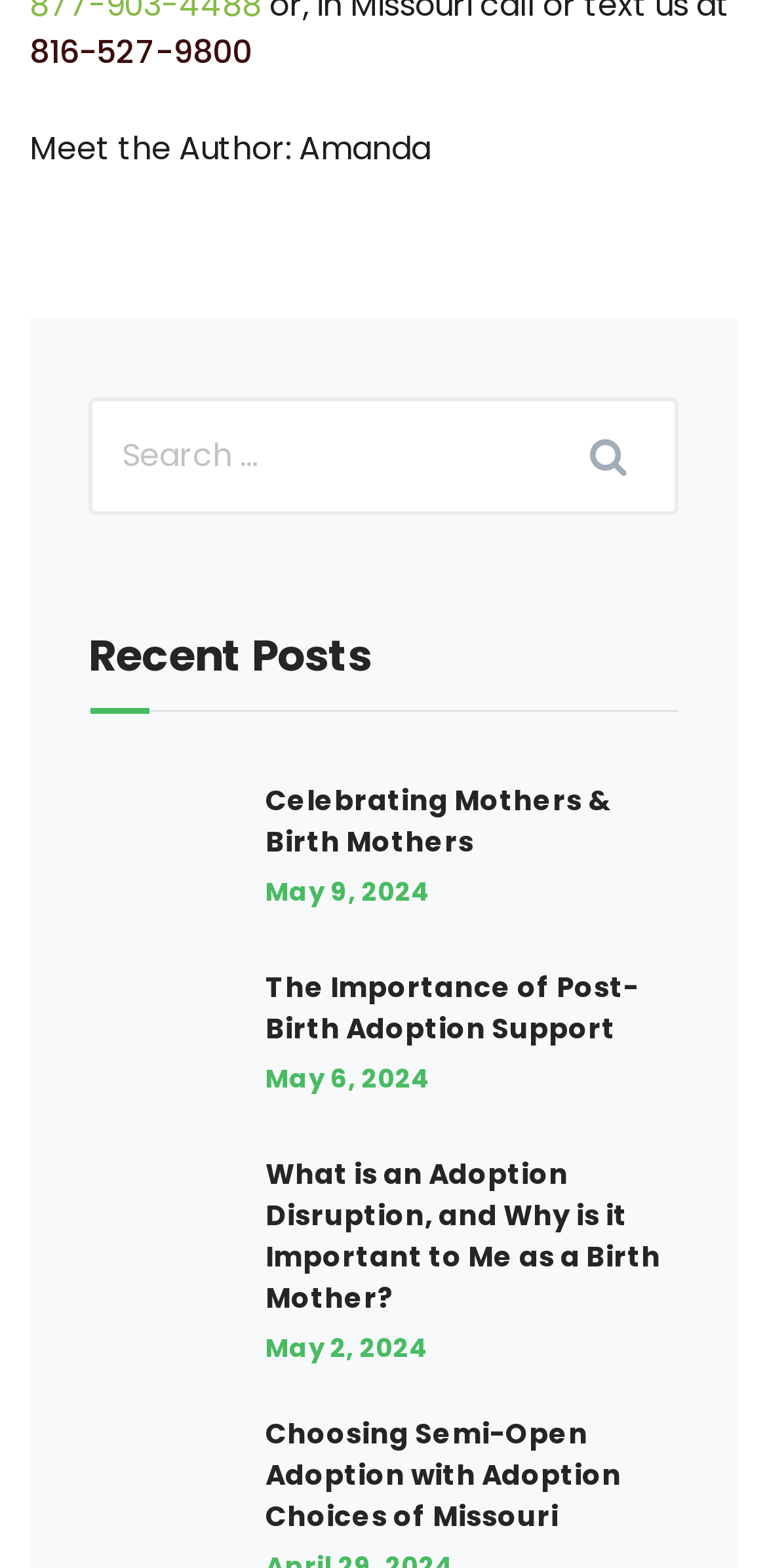How many recent posts are listed?
Answer the question with a thorough and detailed explanation.

There are 5 recent posts listed on the webpage, which can be determined by counting the number of links under the 'Recent Posts' heading.